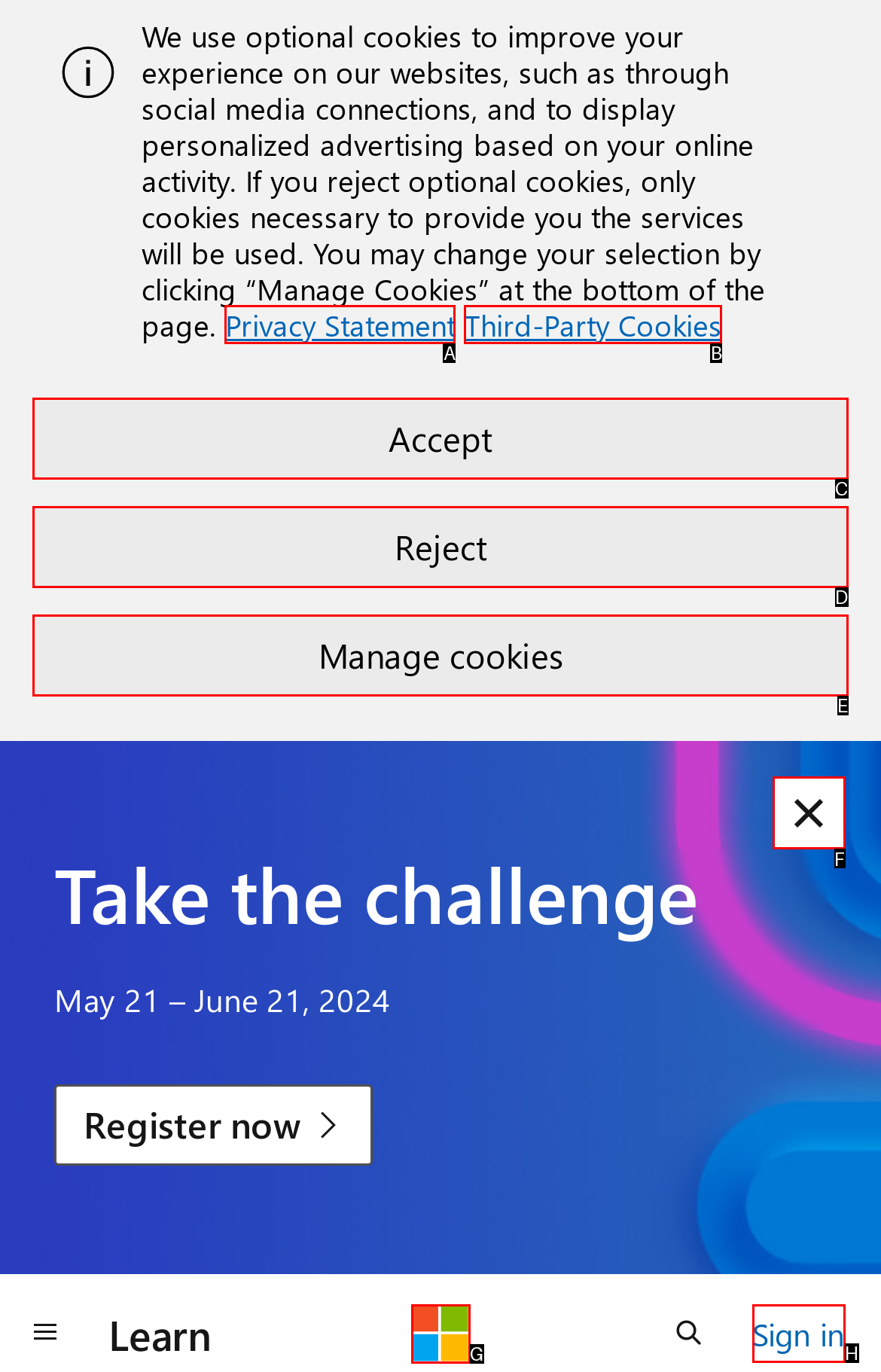Select the HTML element that needs to be clicked to carry out the task: Click the 'Dismiss alert' button
Provide the letter of the correct option.

F